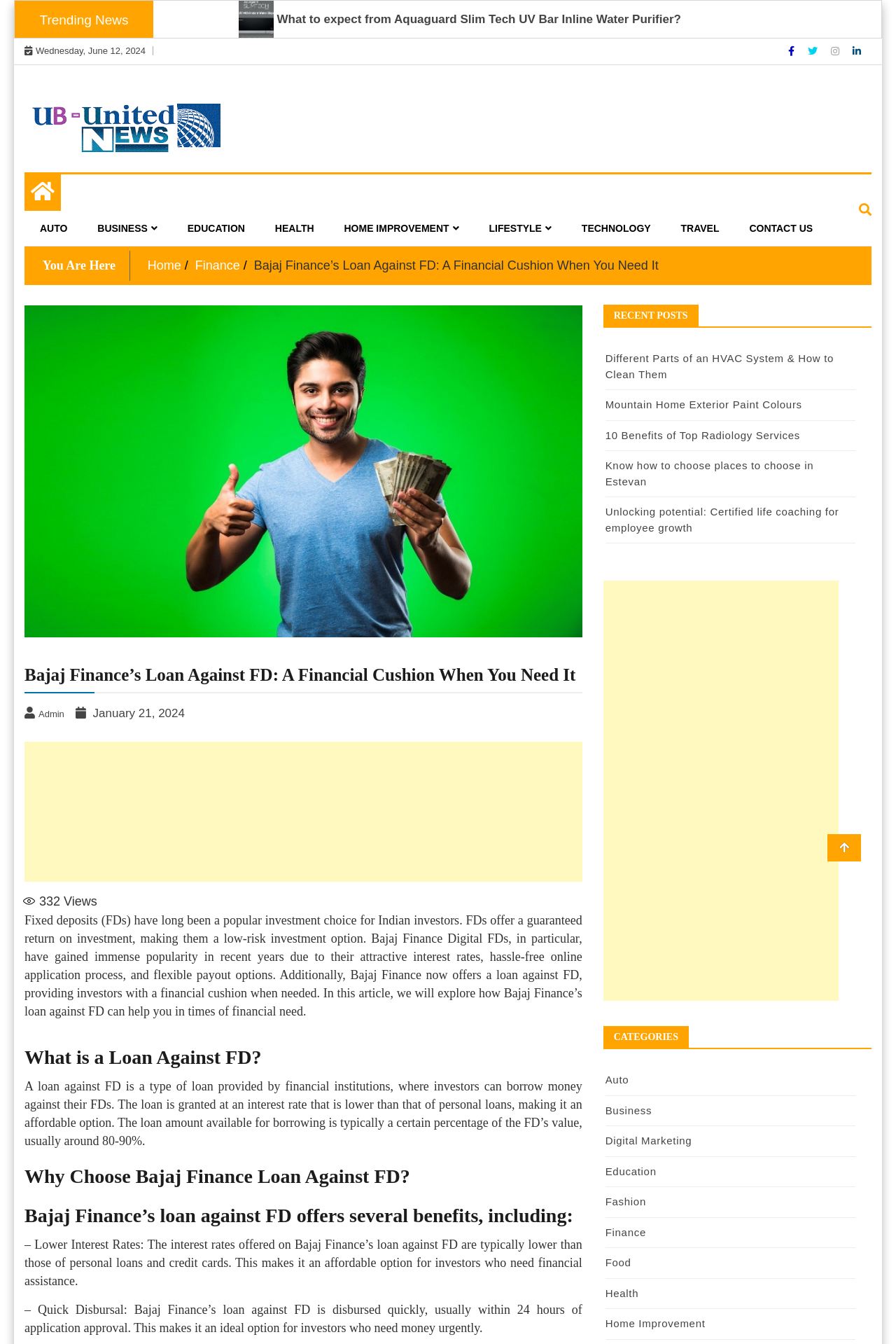What is the percentage of FD's value that can be borrowed?
Look at the screenshot and give a one-word or phrase answer.

80-90%